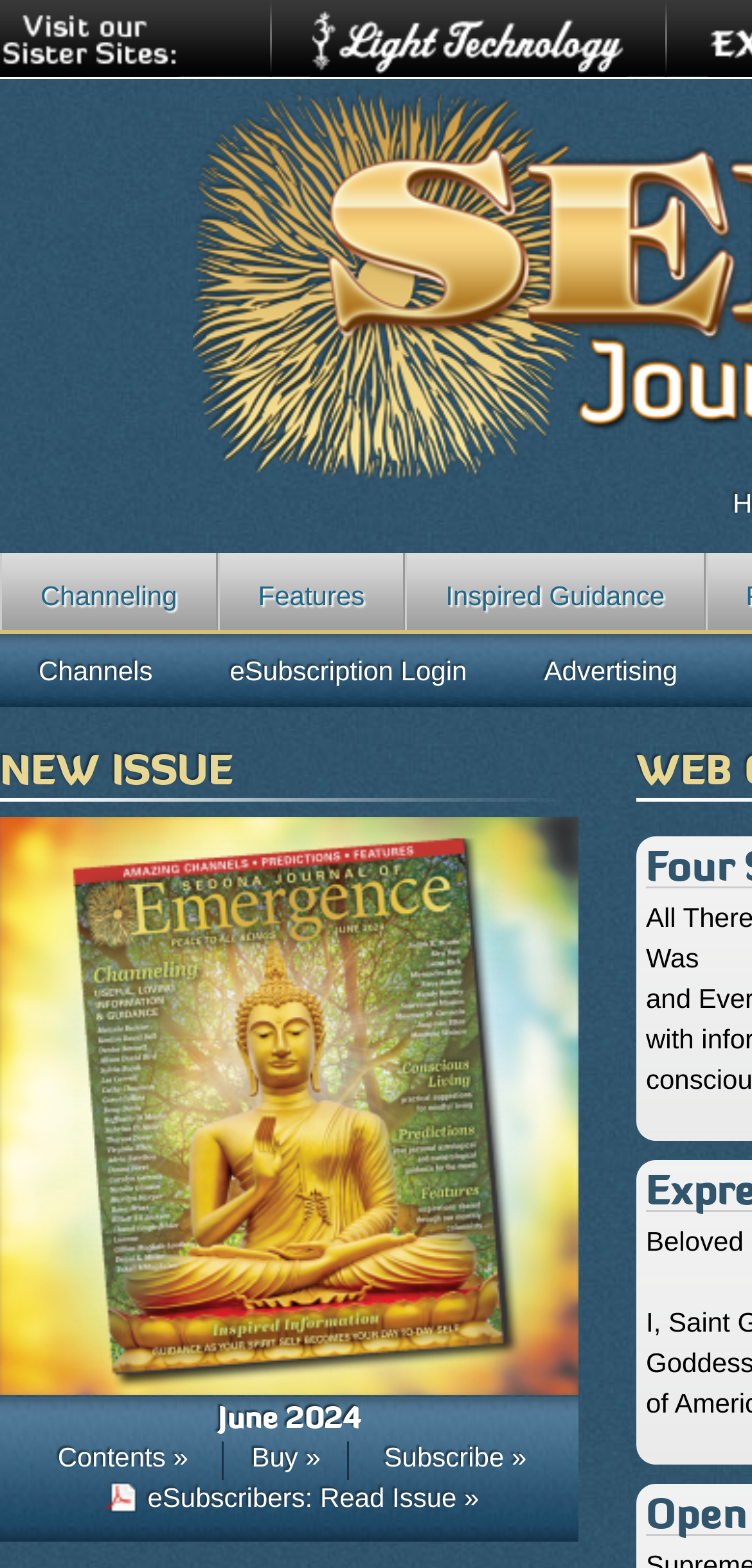Refer to the screenshot and answer the following question in detail:
What is the position of the 'Channels' link?

I compared the y1 and y2 coordinates of the links and found that the 'Channels' link has a smaller y1 value than the 'eSubscription Login' link, which means it is positioned above it.